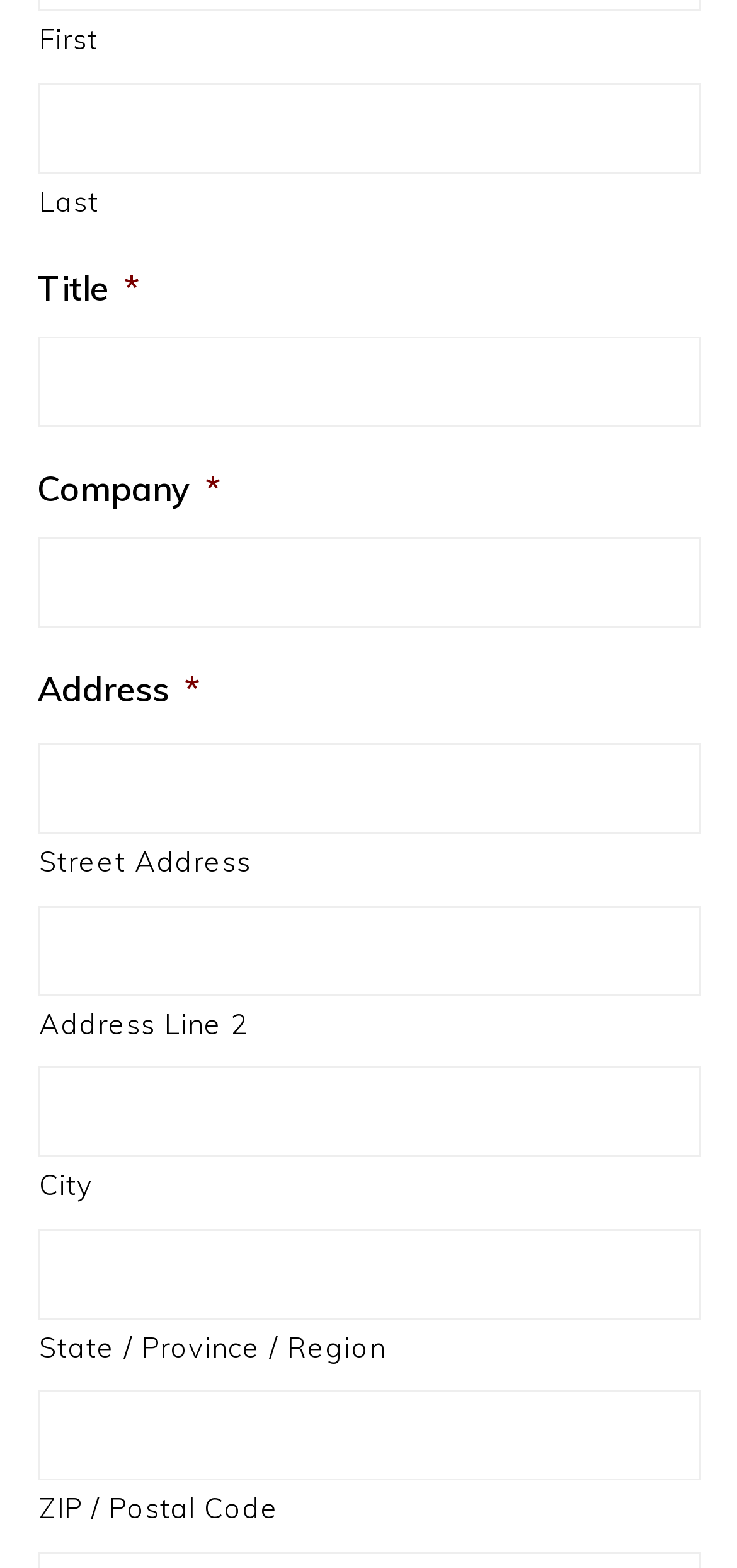Identify the bounding box coordinates for the element you need to click to achieve the following task: "Type in city". The coordinates must be four float values ranging from 0 to 1, formatted as [left, top, right, bottom].

[0.05, 0.68, 0.95, 0.738]